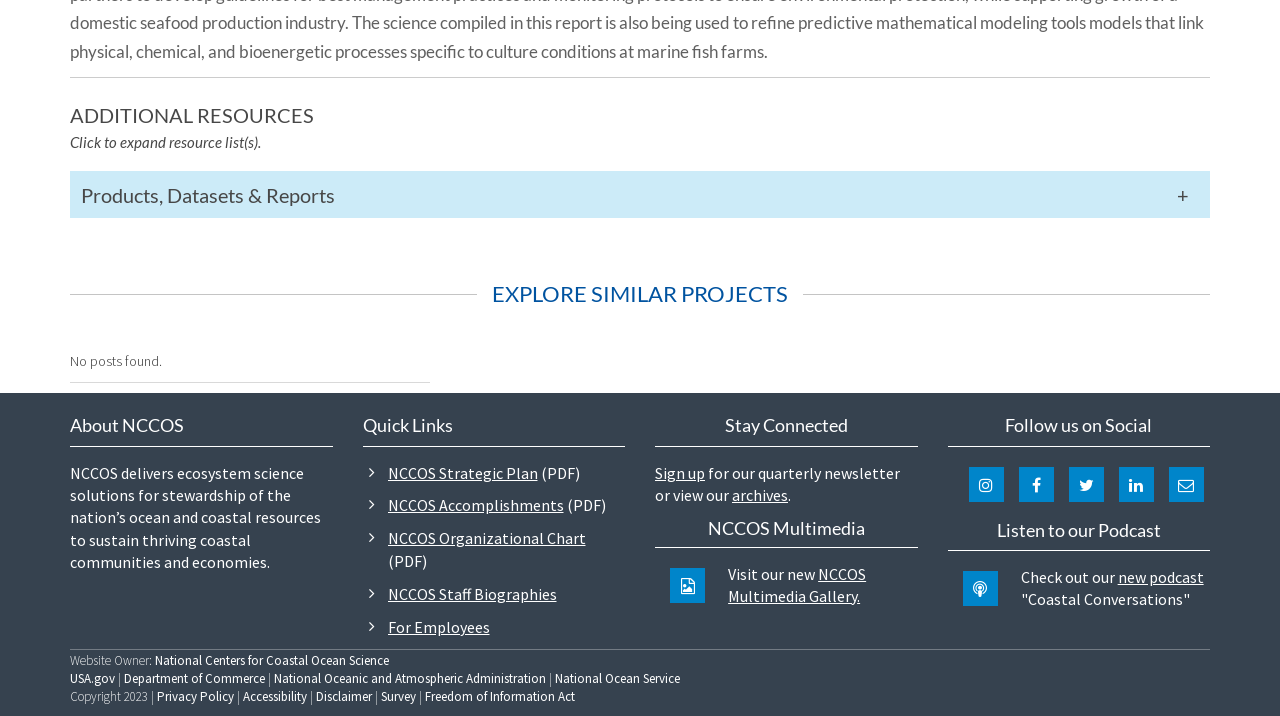Identify the bounding box coordinates of the part that should be clicked to carry out this instruction: "Explore similar projects".

[0.384, 0.391, 0.616, 0.429]